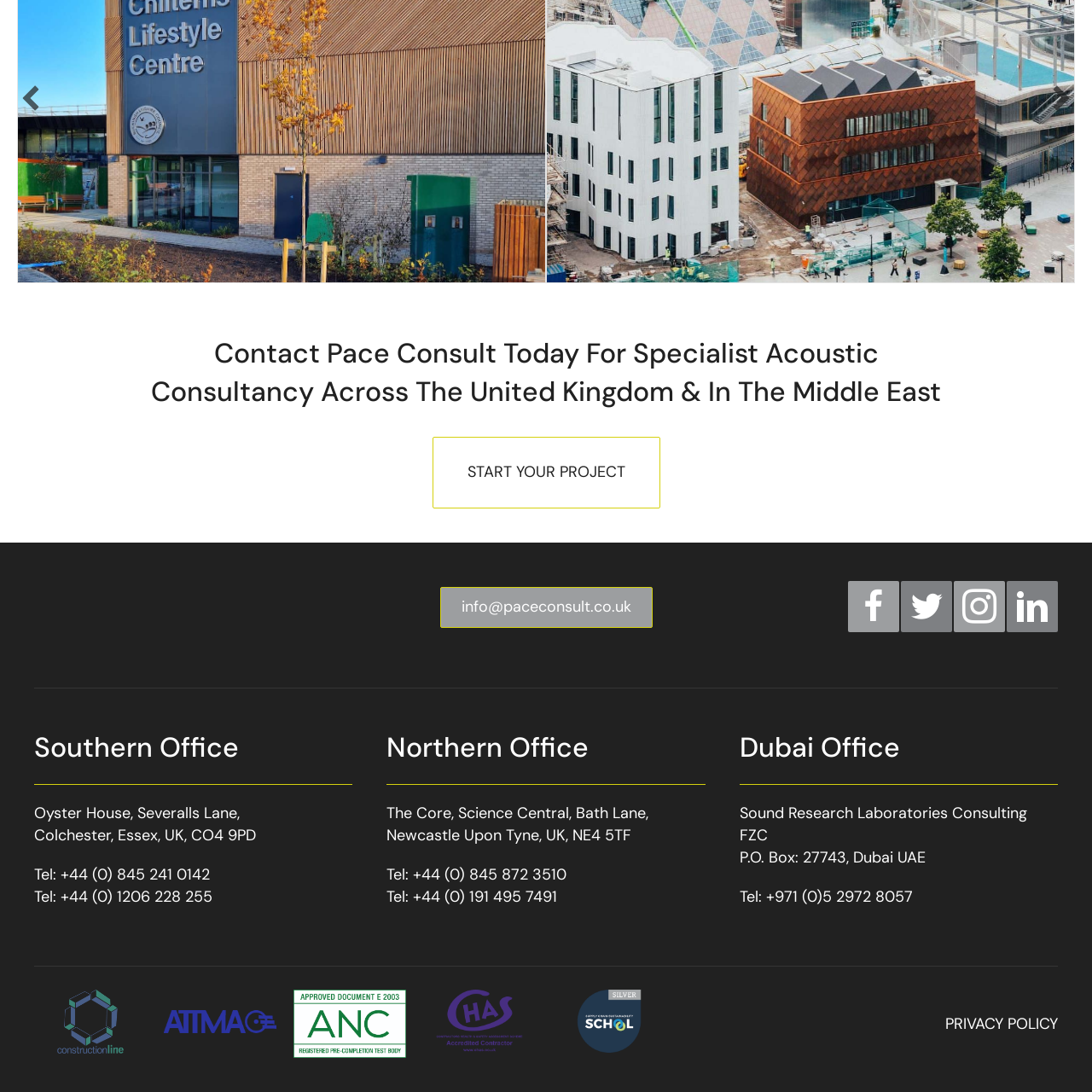Provide the bounding box coordinates of the HTML element described as: "+44 (0) 845 872 3510". The bounding box coordinates should be four float numbers between 0 and 1, i.e., [left, top, right, bottom].

[0.378, 0.791, 0.519, 0.81]